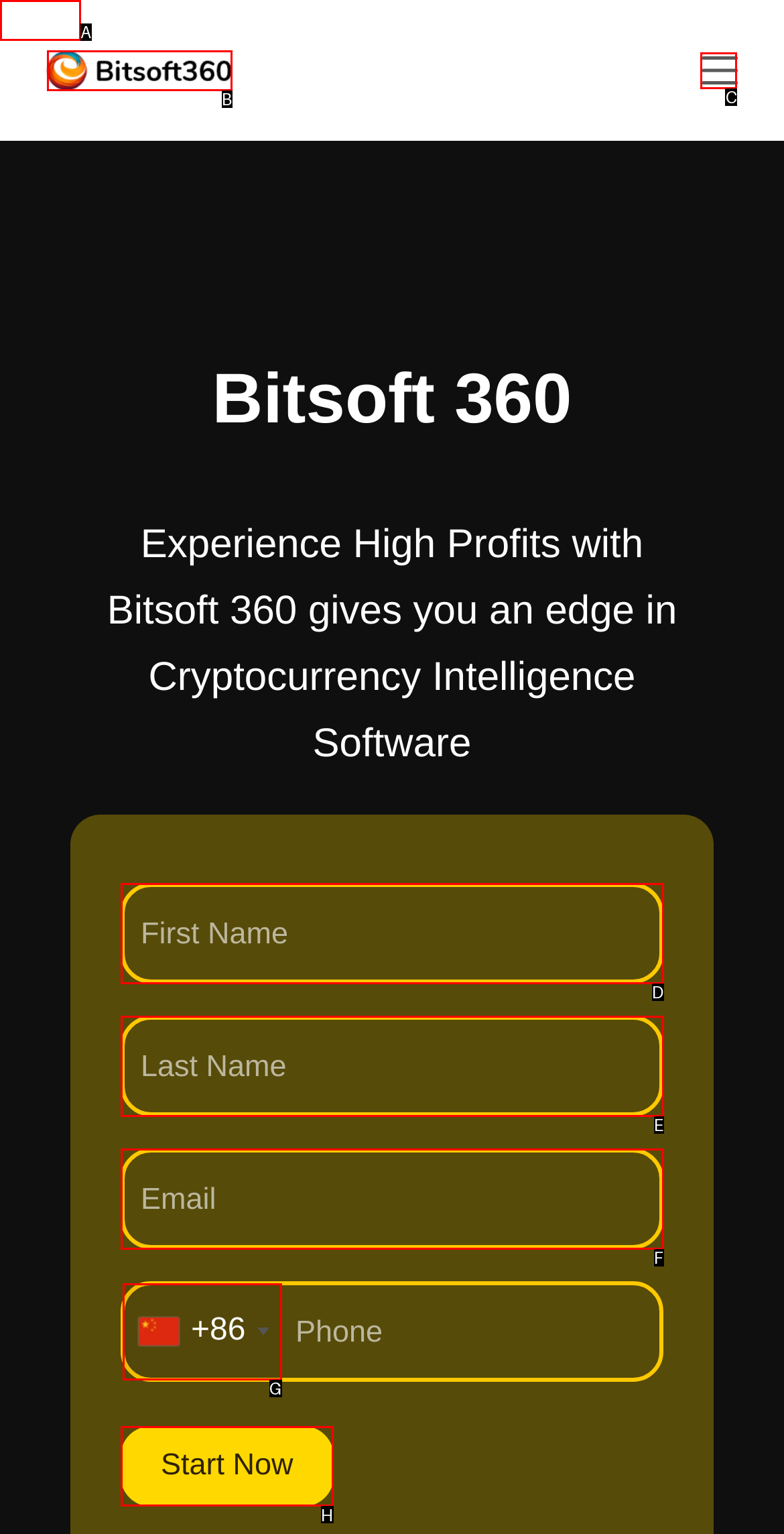To perform the task "Click the 'Start Now' button", which UI element's letter should you select? Provide the letter directly.

H